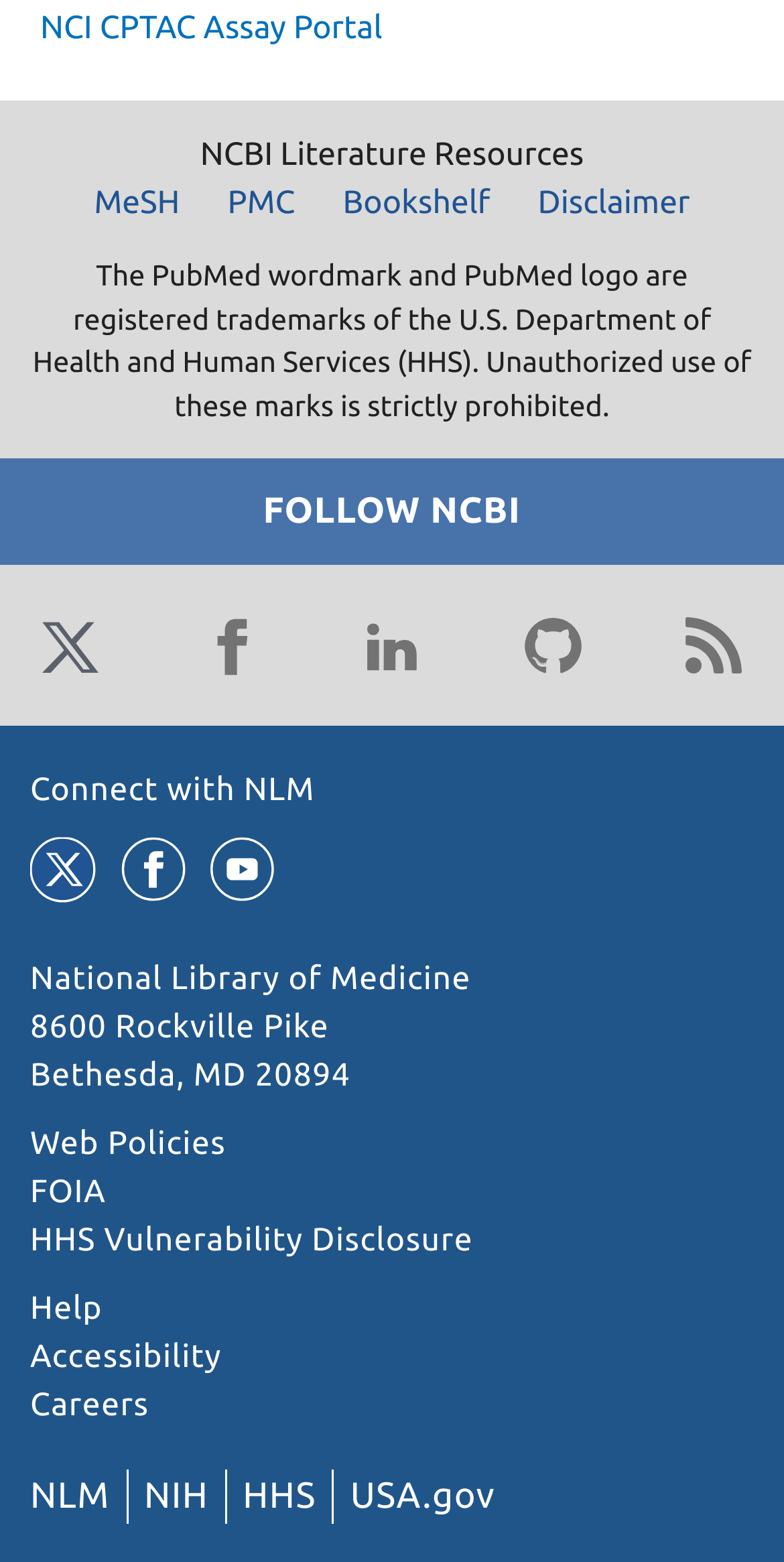Please determine the bounding box coordinates of the area that needs to be clicked to complete this task: 'View the price of bitcoin in 2020'. The coordinates must be four float numbers between 0 and 1, formatted as [left, top, right, bottom].

None